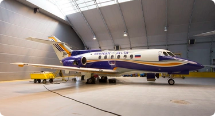Offer a detailed narrative of the image's content.

The image features a sleek business jet, a Hawker model, parked inside a spacious hangar. The aircraft is painted in a striking color scheme of purple and white, with bold accents that give it a distinctive and professional appearance. Its wing is extended outward, showcasing the elegant design and aerodynamic features that are characteristic of luxury jets. Beside the aircraft, there is a yellow ground service vehicle, which is likely used for maintenance or preparation. The hangar itself is well-lit, with a high ceiling and ample space, emphasizing a sense of modernity and functionality. This image represents the intersection of aviation technology and luxury travel, capturing the essence of business aviation.